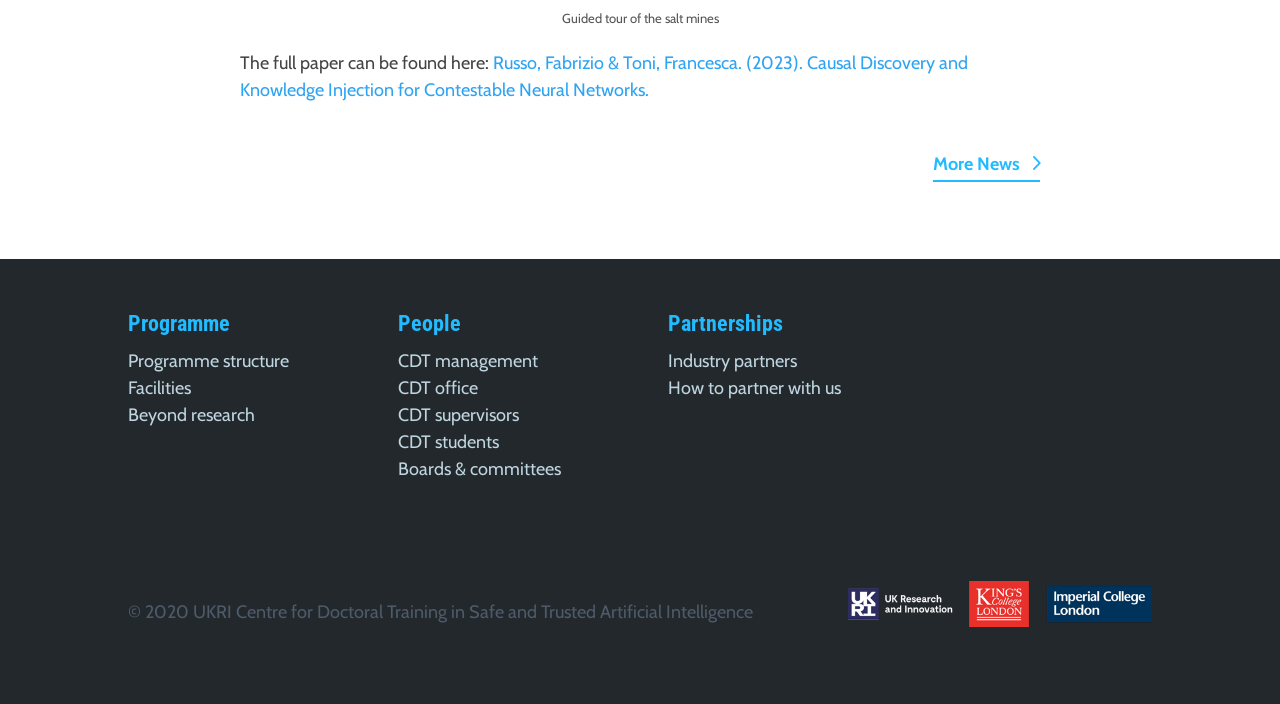Determine the bounding box coordinates of the element that should be clicked to execute the following command: "Read more news".

[0.729, 0.204, 0.812, 0.258]